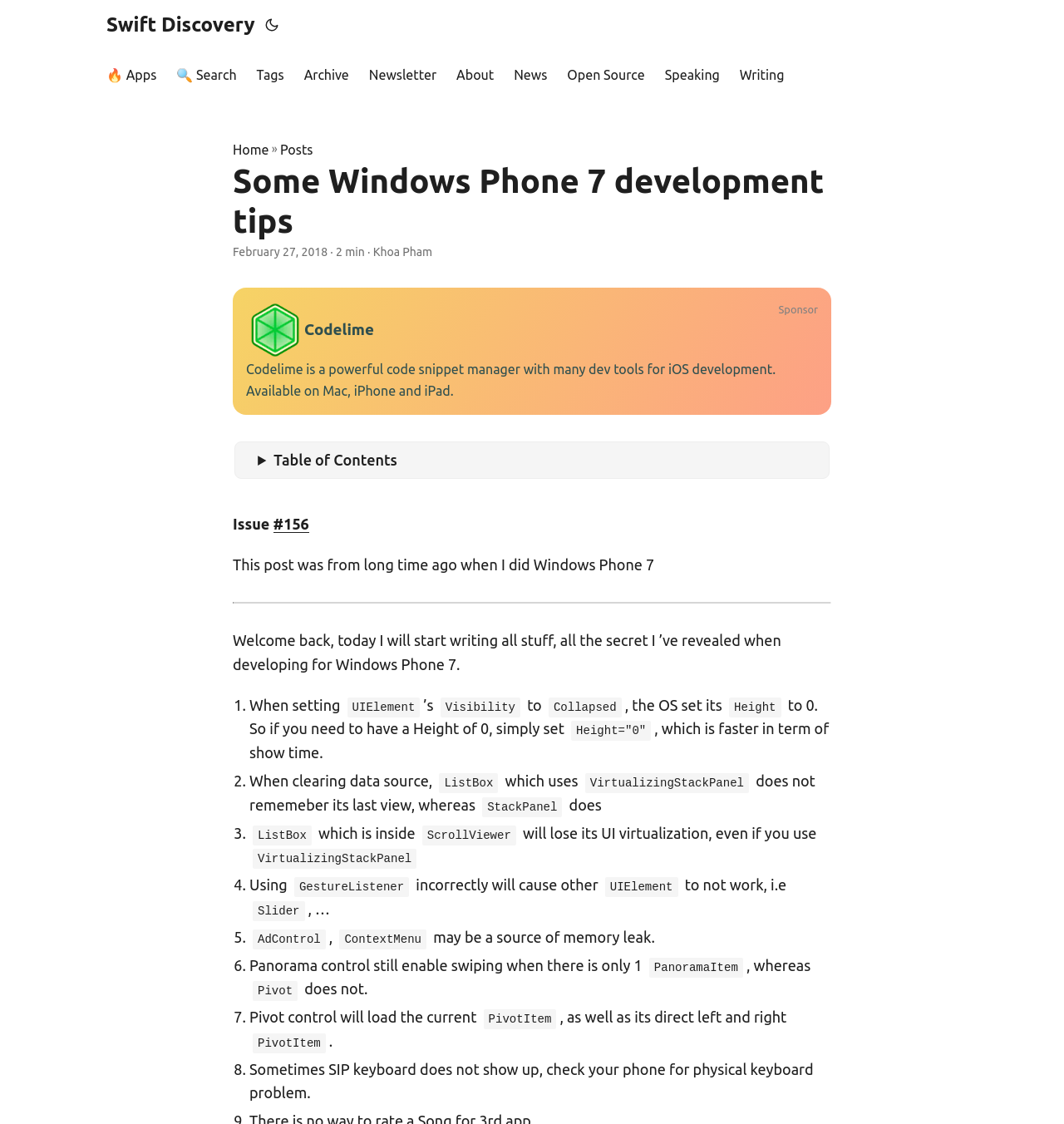Please identify the bounding box coordinates of the element on the webpage that should be clicked to follow this instruction: "Click on the 'Home' link". The bounding box coordinates should be given as four float numbers between 0 and 1, formatted as [left, top, right, bottom].

[0.219, 0.124, 0.253, 0.143]